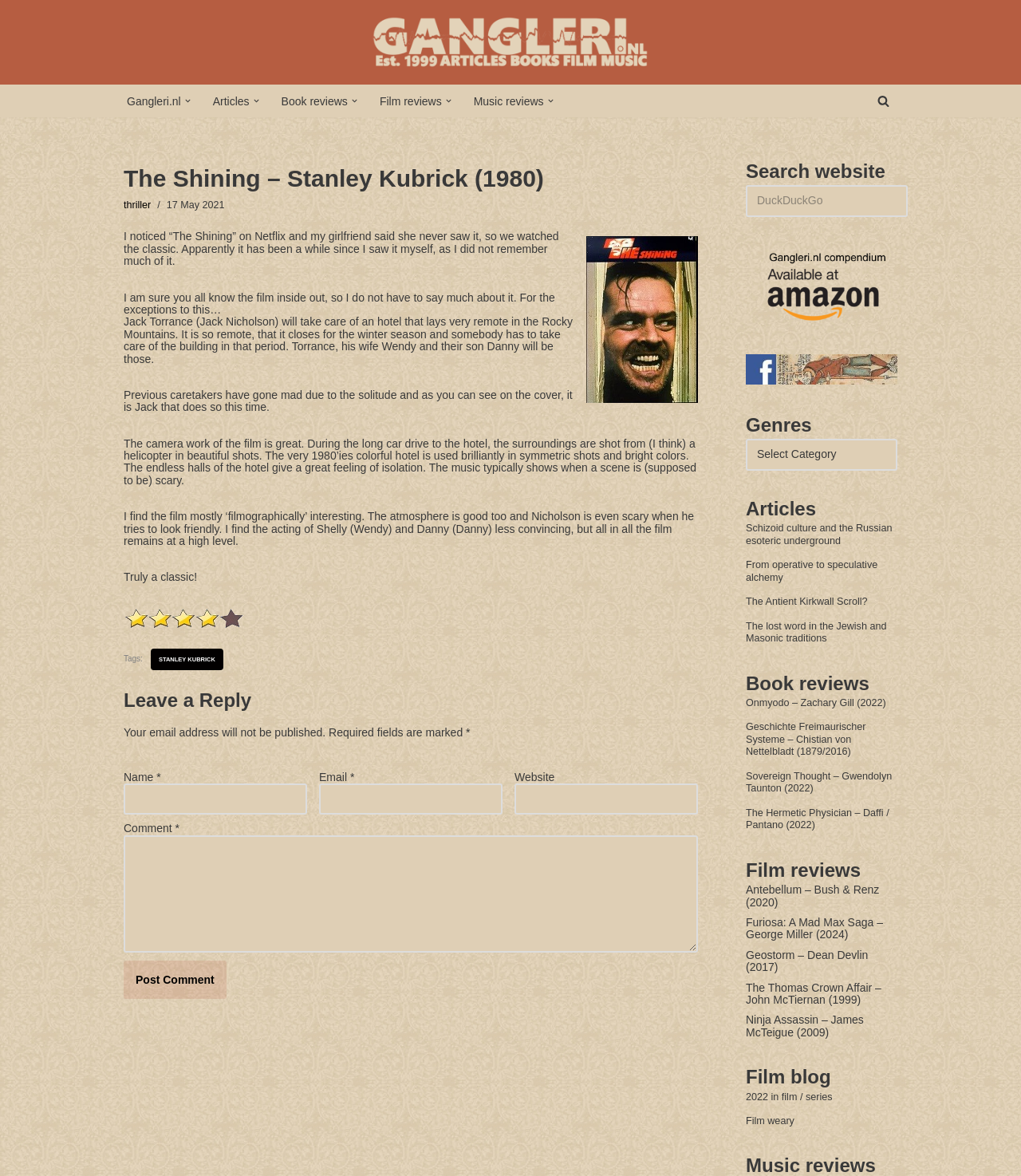Using the image as a reference, answer the following question in as much detail as possible:
What is the name of the actress who plays Wendy?

The answer can be found in the paragraph that starts with 'I find the film mostly ‘filmographically’ interesting.' The actress who plays Wendy is referred to as 'Shelly'.